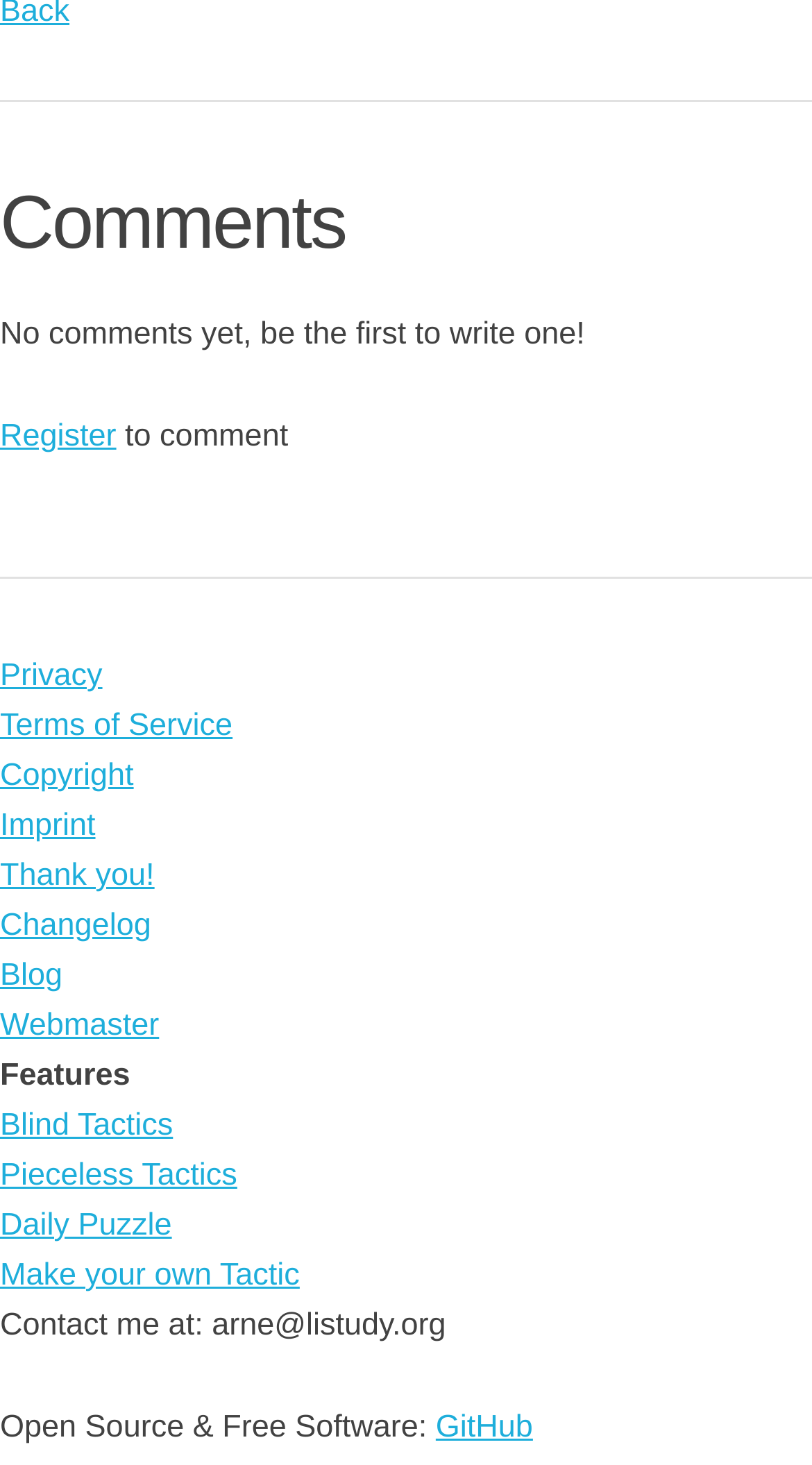Determine the bounding box coordinates for the area that needs to be clicked to fulfill this task: "Write the first comment". The coordinates must be given as four float numbers between 0 and 1, i.e., [left, top, right, bottom].

[0.0, 0.286, 0.143, 0.31]